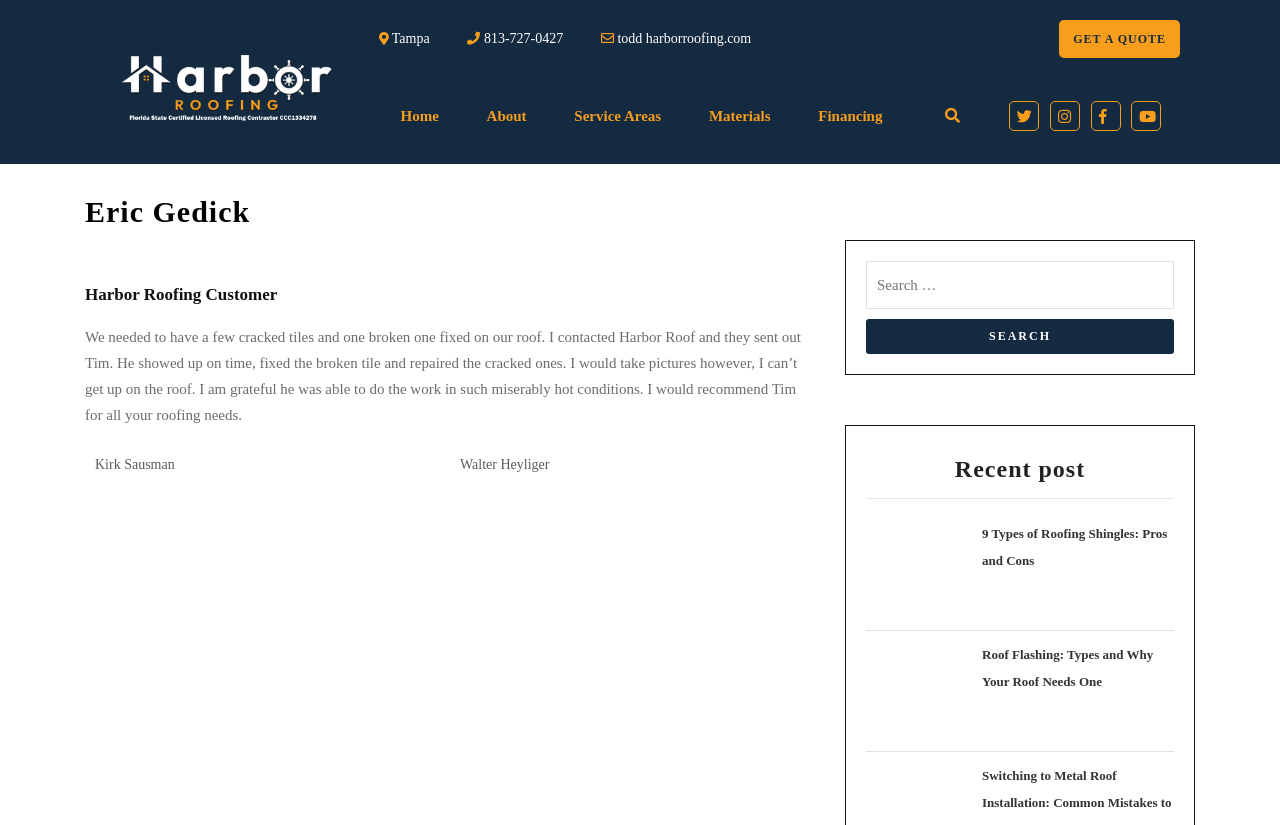Reply to the question with a single word or phrase:
What is the phone number of the company?

813-727-0427